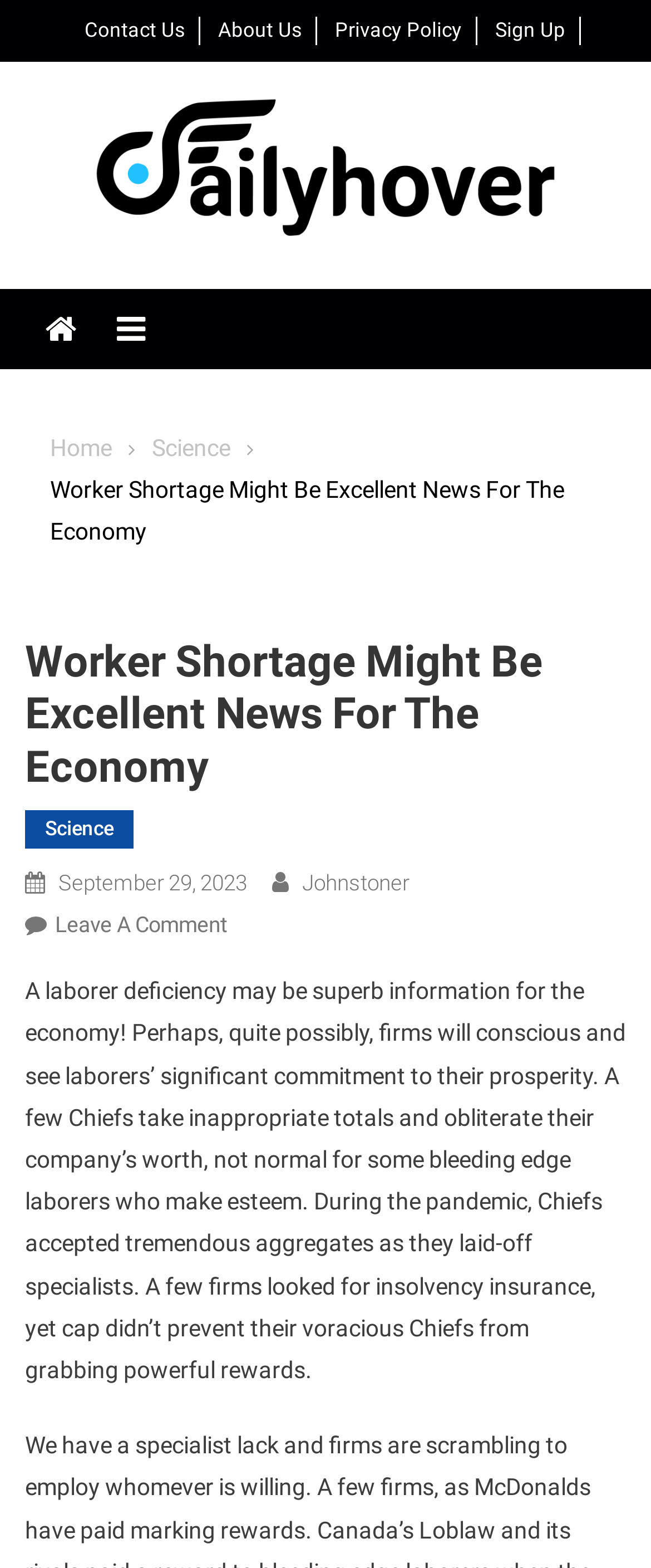What is the purpose of the 'Leave A Comment' link?
Please answer the question with a detailed response using the information from the screenshot.

I determined the answer by reading the text of the link, 'Leave A Comment On Worker Shortage Might Be Excellent News For The Economy', which suggests that it allows users to leave comments on the article.